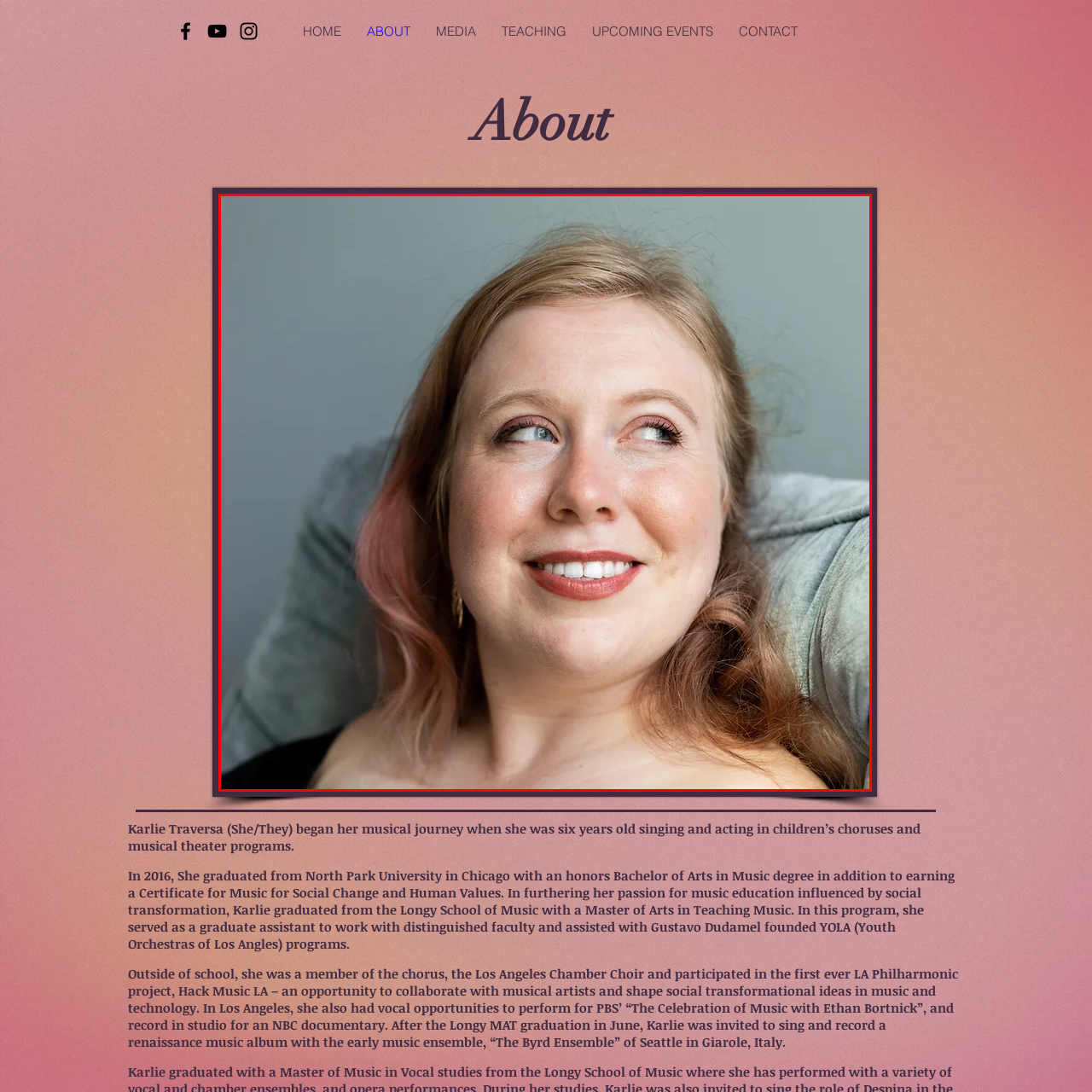Is the background of the image bright?
Observe the image inside the red-bordered box and offer a detailed answer based on the visual details you find.

The caption describes the background as 'soft' and 'neutral', implying that it is not bright or bold, but rather calm and subtle.